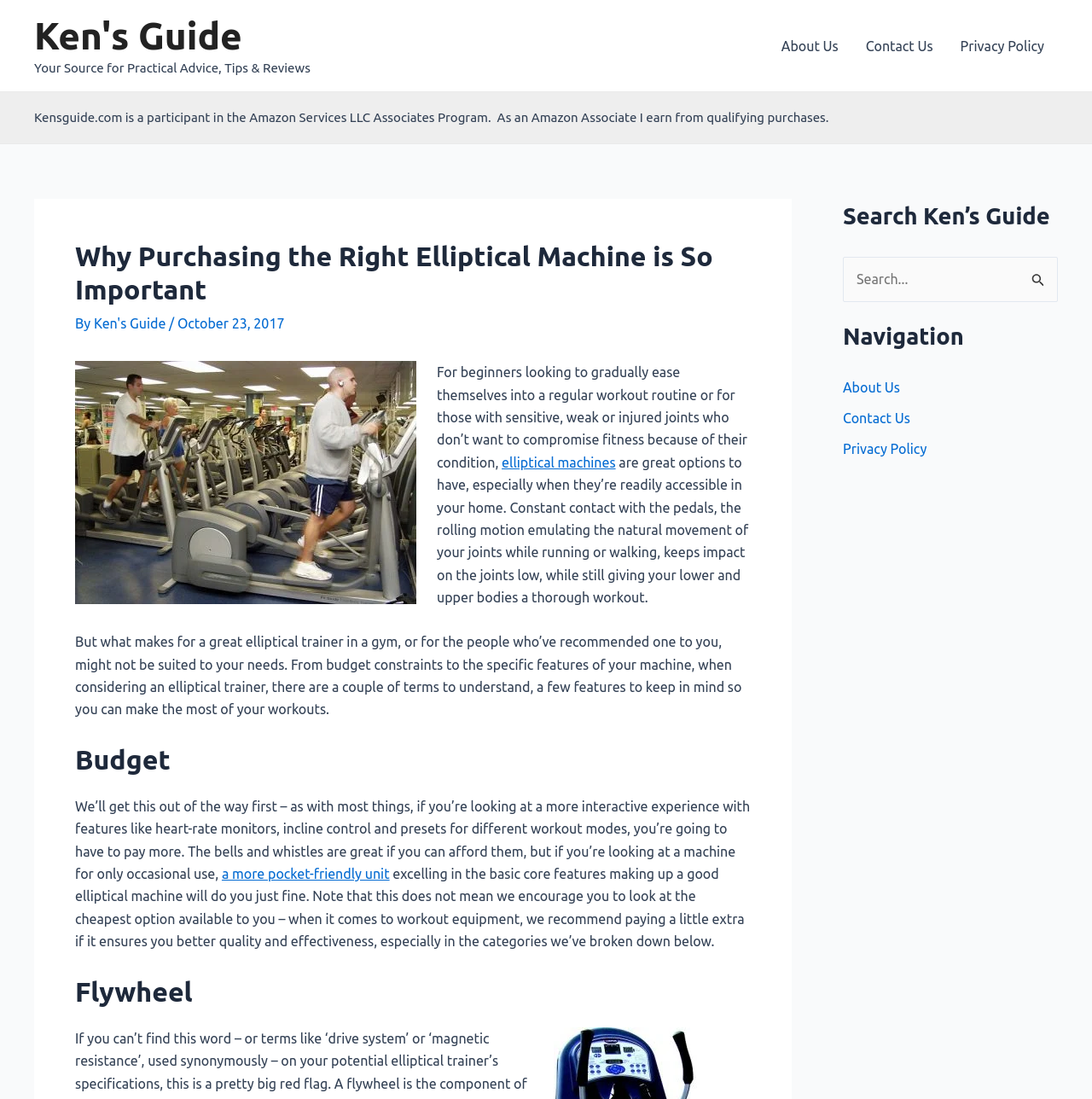What is the purpose of elliptical machines?
Based on the visual, give a brief answer using one word or a short phrase.

For fitness